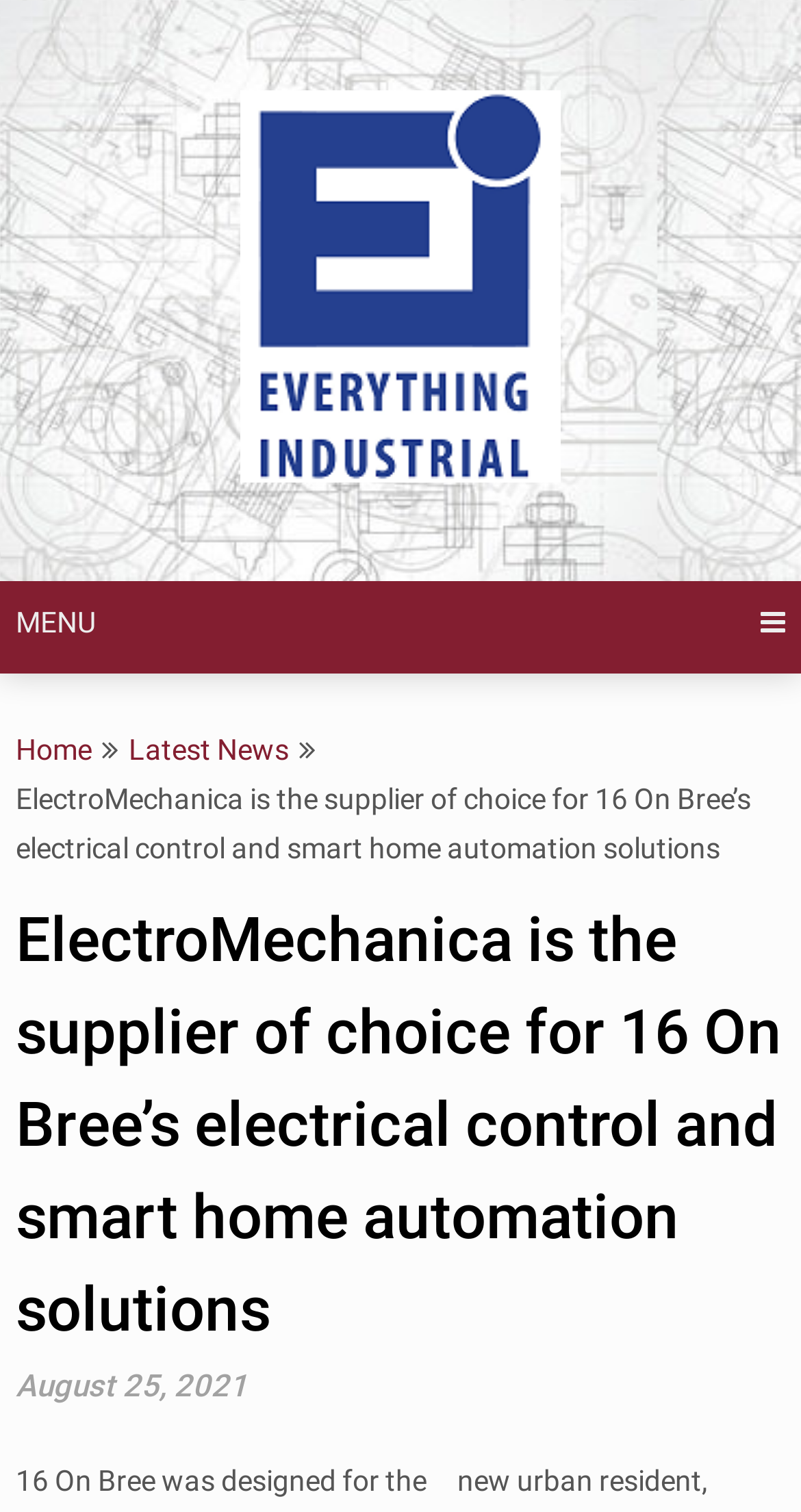What is the name of the supplier?
Please use the visual content to give a single word or phrase answer.

ElectroMechanica